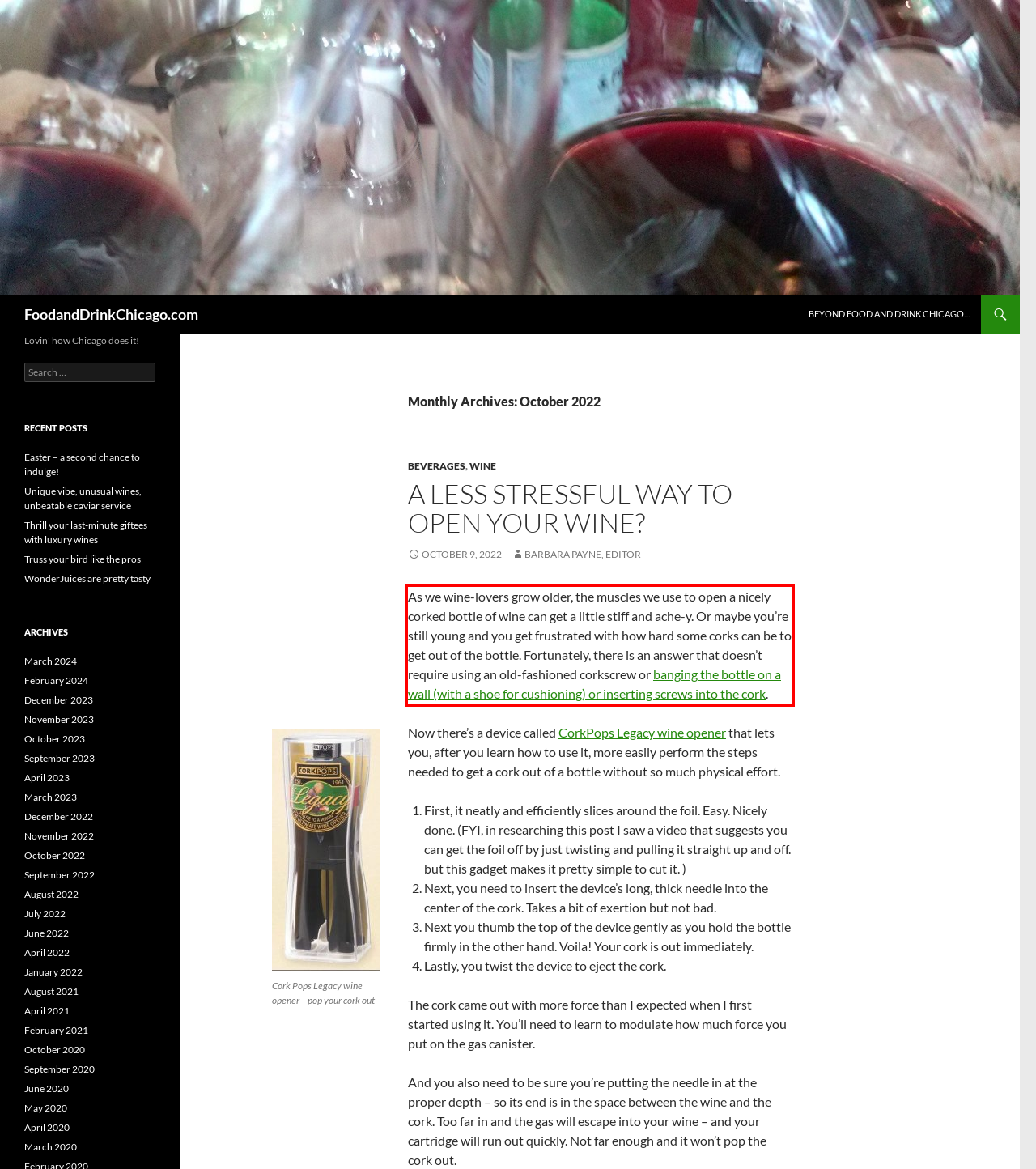Given a screenshot of a webpage containing a red bounding box, perform OCR on the text within this red bounding box and provide the text content.

As we wine-lovers grow older, the muscles we use to open a nicely corked bottle of wine can get a little stiff and ache-y. Or maybe you’re still young and you get frustrated with how hard some corks can be to get out of the bottle. Fortunately, there is an answer that doesn’t require using an old-fashioned corkscrew or banging the bottle on a wall (with a shoe for cushioning) or inserting screws into the cork.